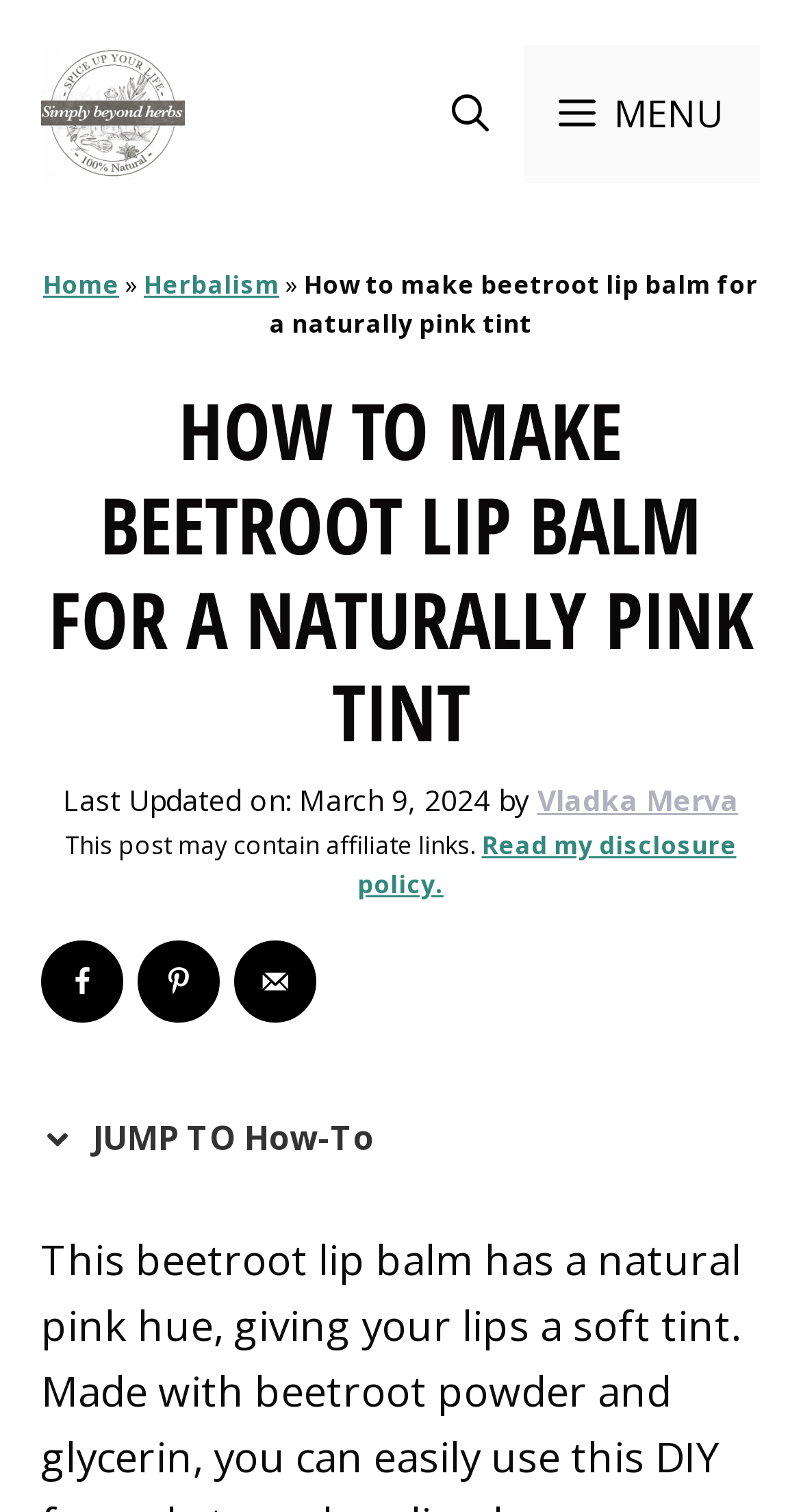Provide a one-word or short-phrase answer to the question:
What social media platform can you share the article on?

Facebook